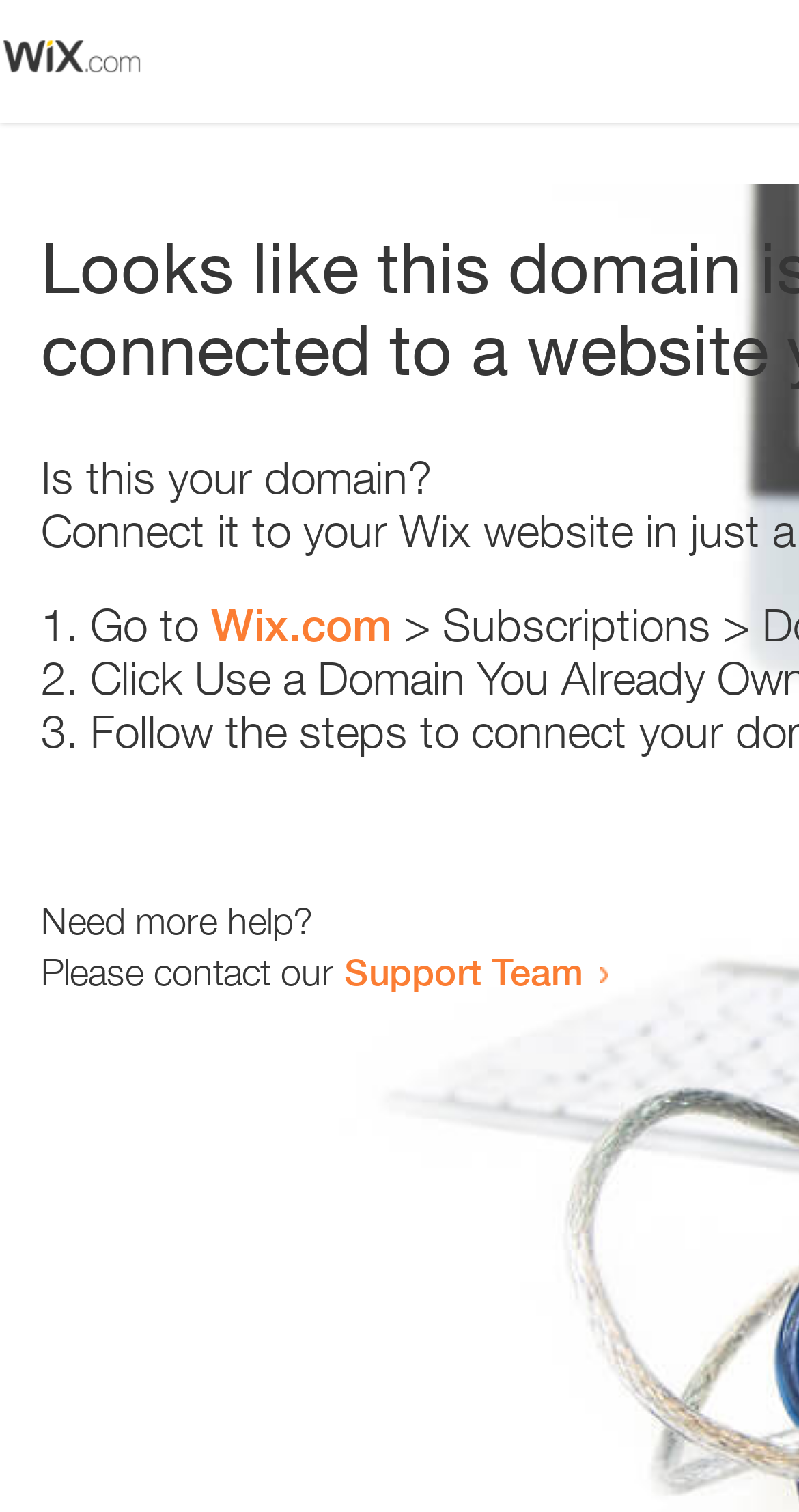Using the element description: "Wix.com", determine the bounding box coordinates for the specified UI element. The coordinates should be four float numbers between 0 and 1, [left, top, right, bottom].

[0.264, 0.396, 0.49, 0.431]